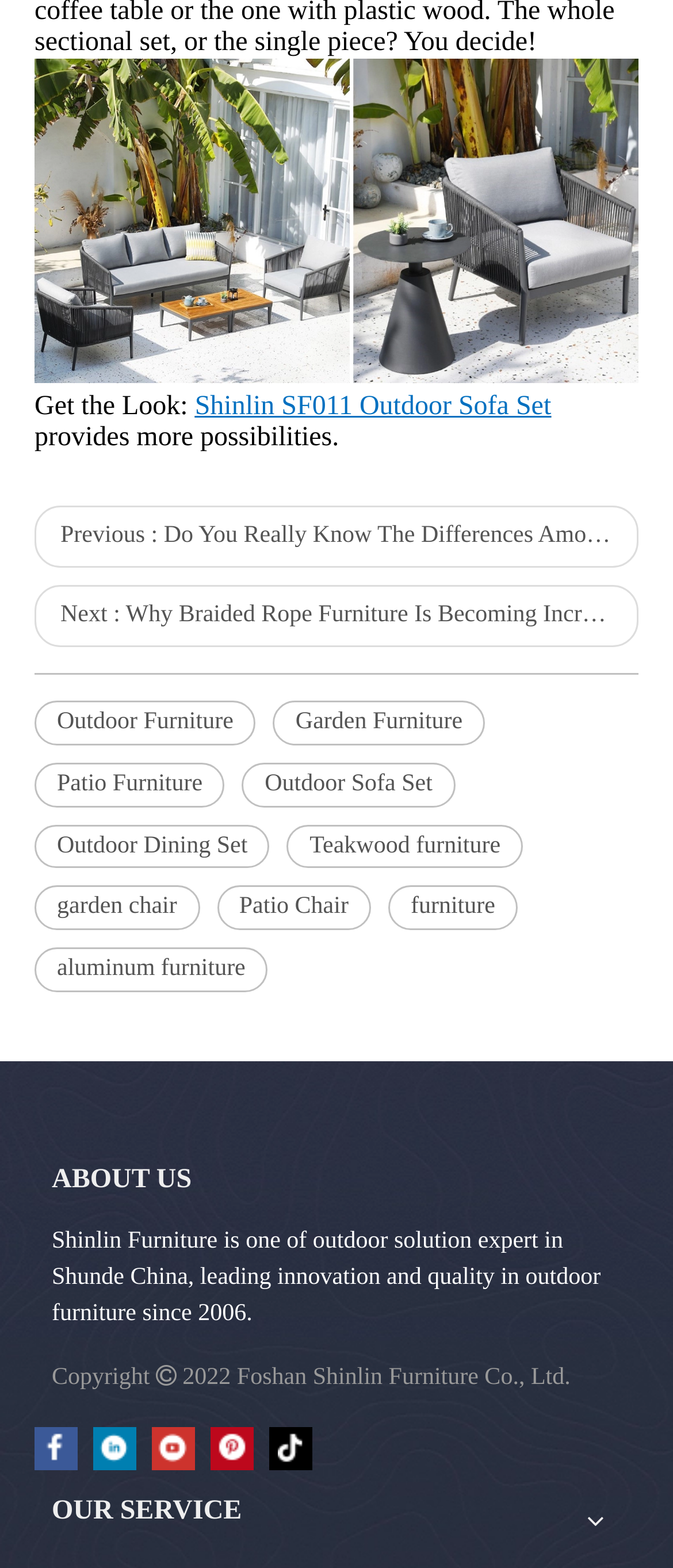Based on the element description Shinlin SF011 Outdoor Sofa Set, identify the bounding box of the UI element in the given webpage screenshot. The coordinates should be in the format (top-left x, top-left y, bottom-right x, bottom-right y) and must be between 0 and 1.

[0.289, 0.25, 0.819, 0.269]